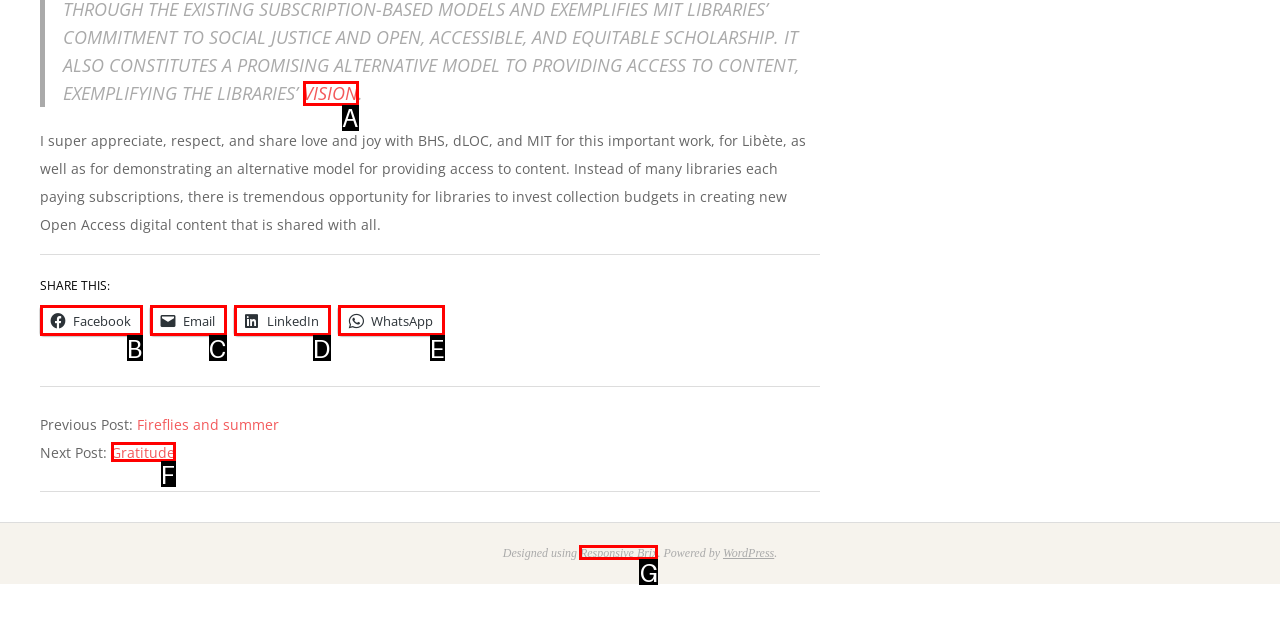Tell me which option best matches the description: Responsive Brix
Answer with the option's letter from the given choices directly.

G